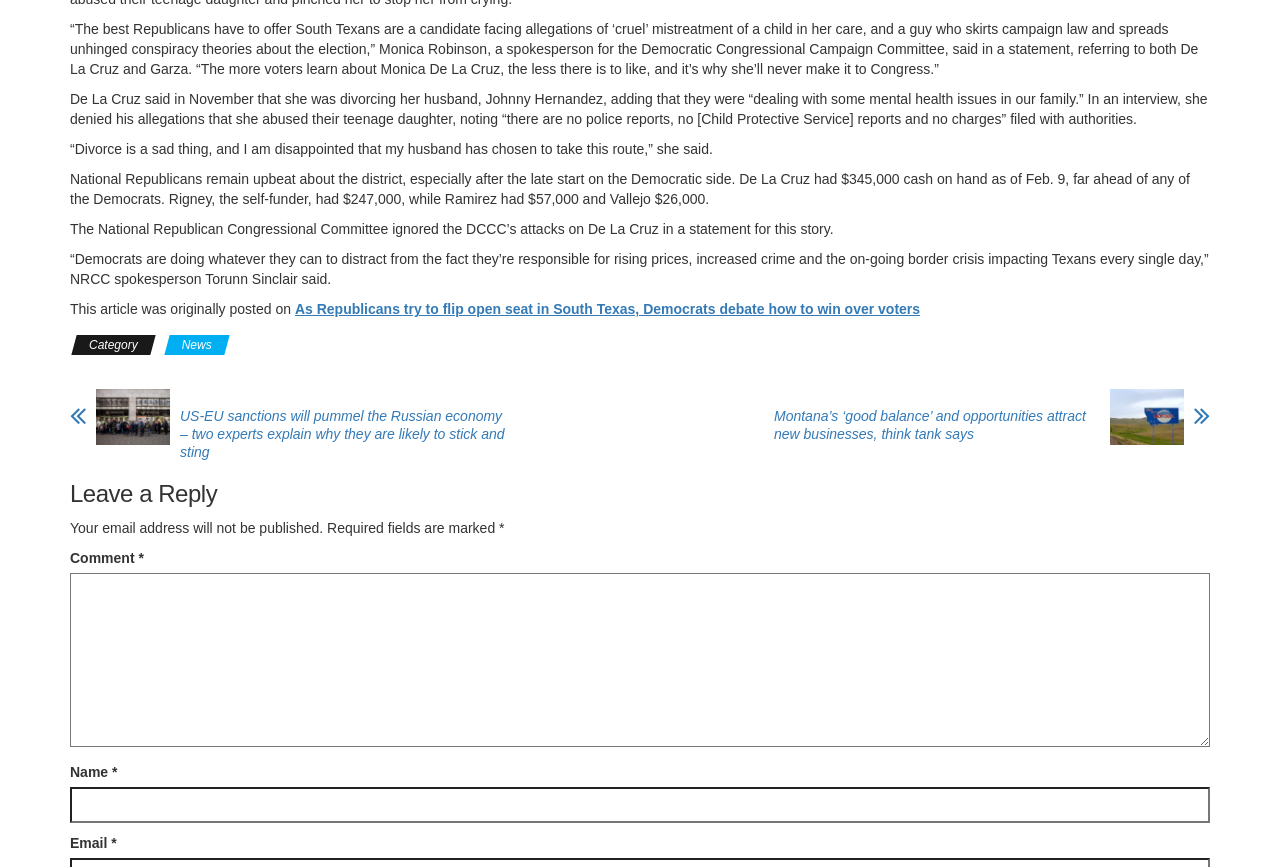Determine the coordinates of the bounding box that should be clicked to complete the instruction: "Click on the link to read the original article". The coordinates should be represented by four float numbers between 0 and 1: [left, top, right, bottom].

[0.23, 0.347, 0.719, 0.366]